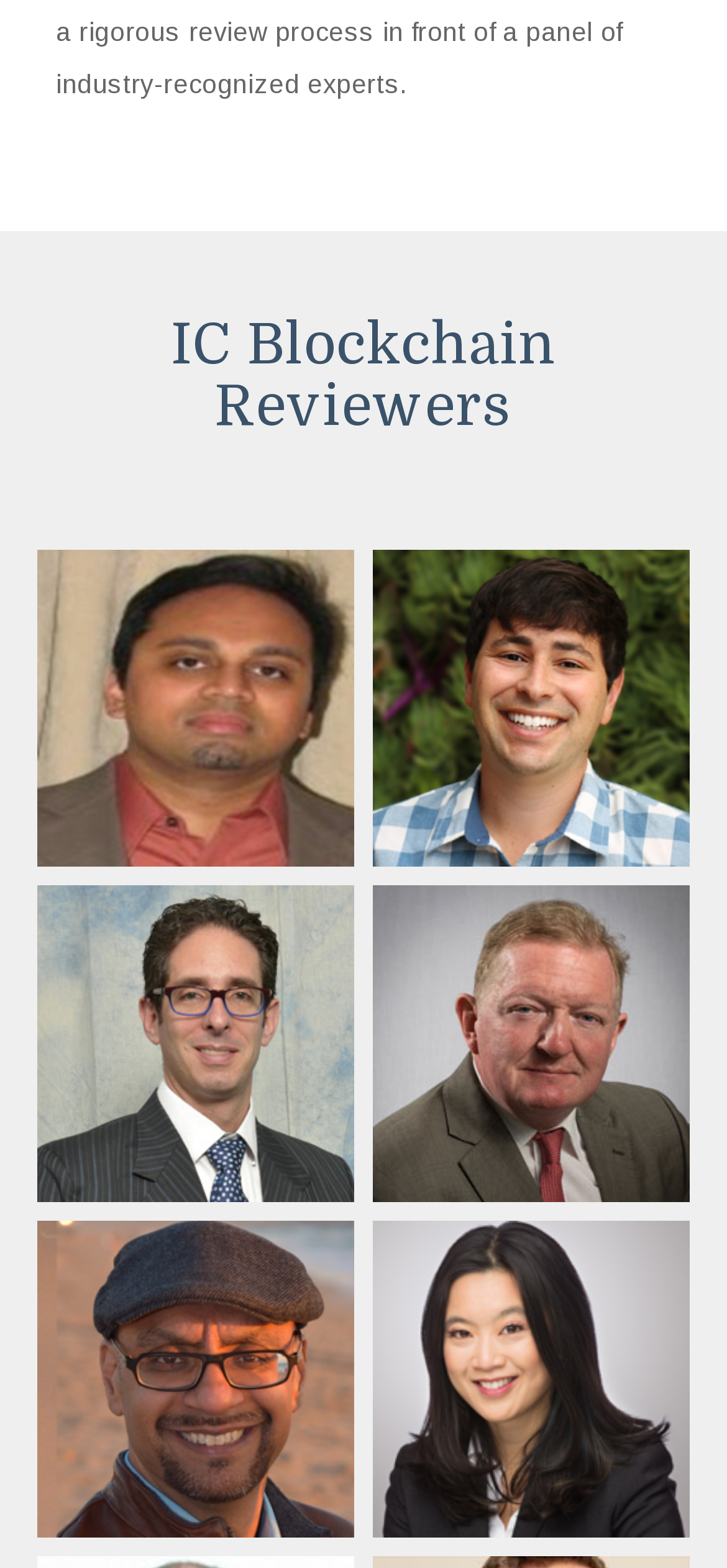Reply to the question with a single word or phrase:
How many columns of reviewers are there?

2